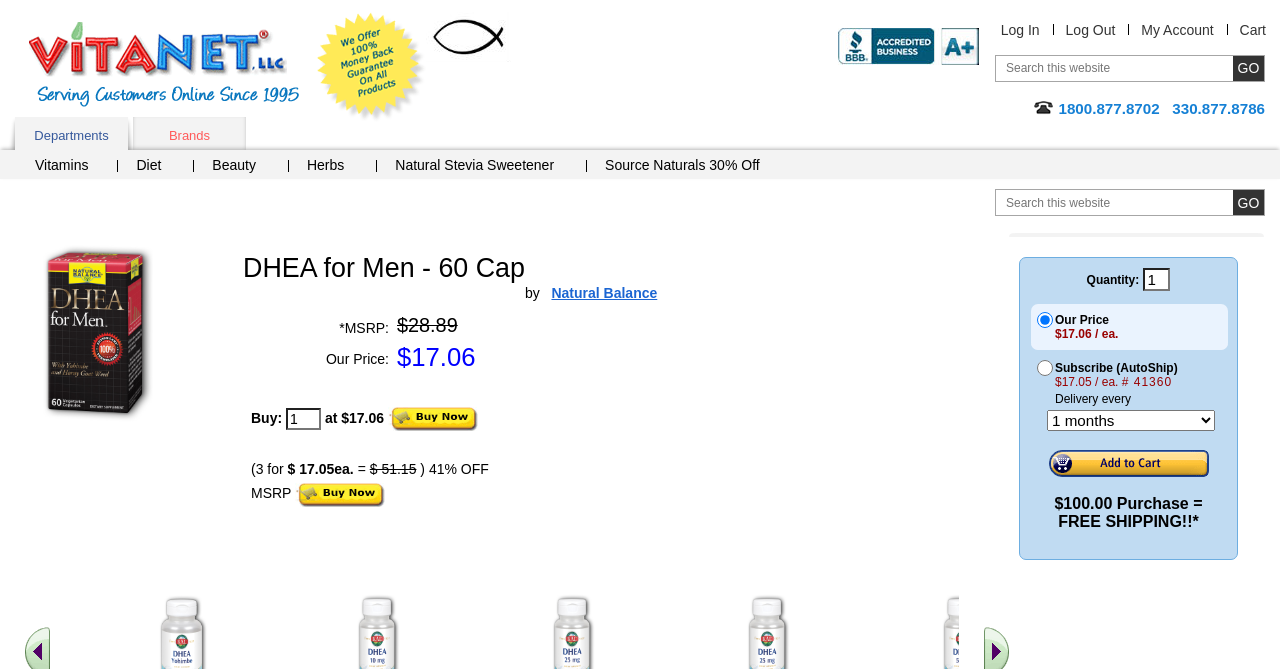Pinpoint the bounding box coordinates of the element you need to click to execute the following instruction: "Call VitaNet". The bounding box should be represented by four float numbers between 0 and 1, in the format [left, top, right, bottom].

[0.827, 0.149, 0.906, 0.174]